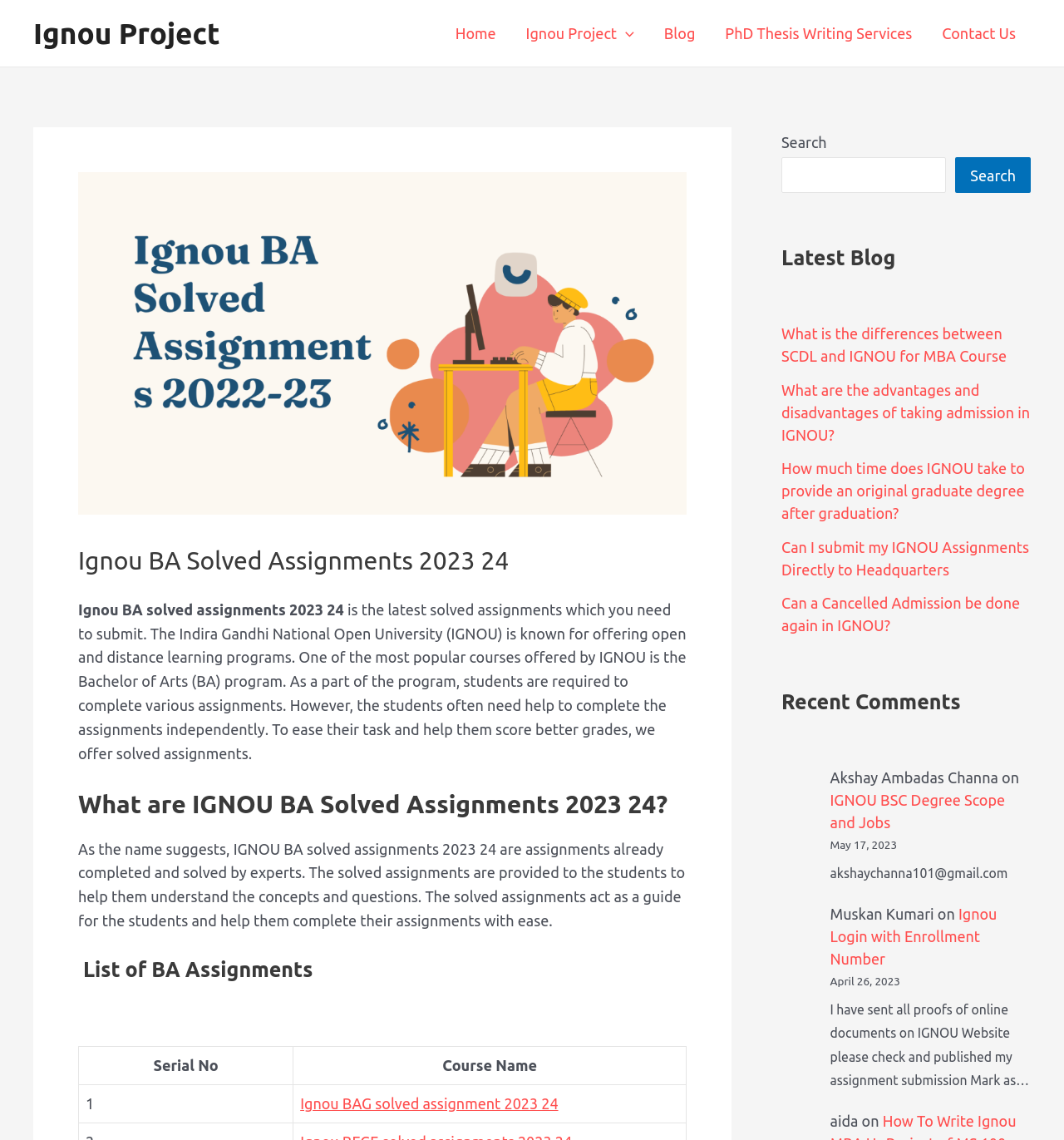Identify the bounding box coordinates for the UI element described by the following text: "PhD Thesis Writing Services". Provide the coordinates as four float numbers between 0 and 1, in the format [left, top, right, bottom].

[0.667, 0.0, 0.871, 0.058]